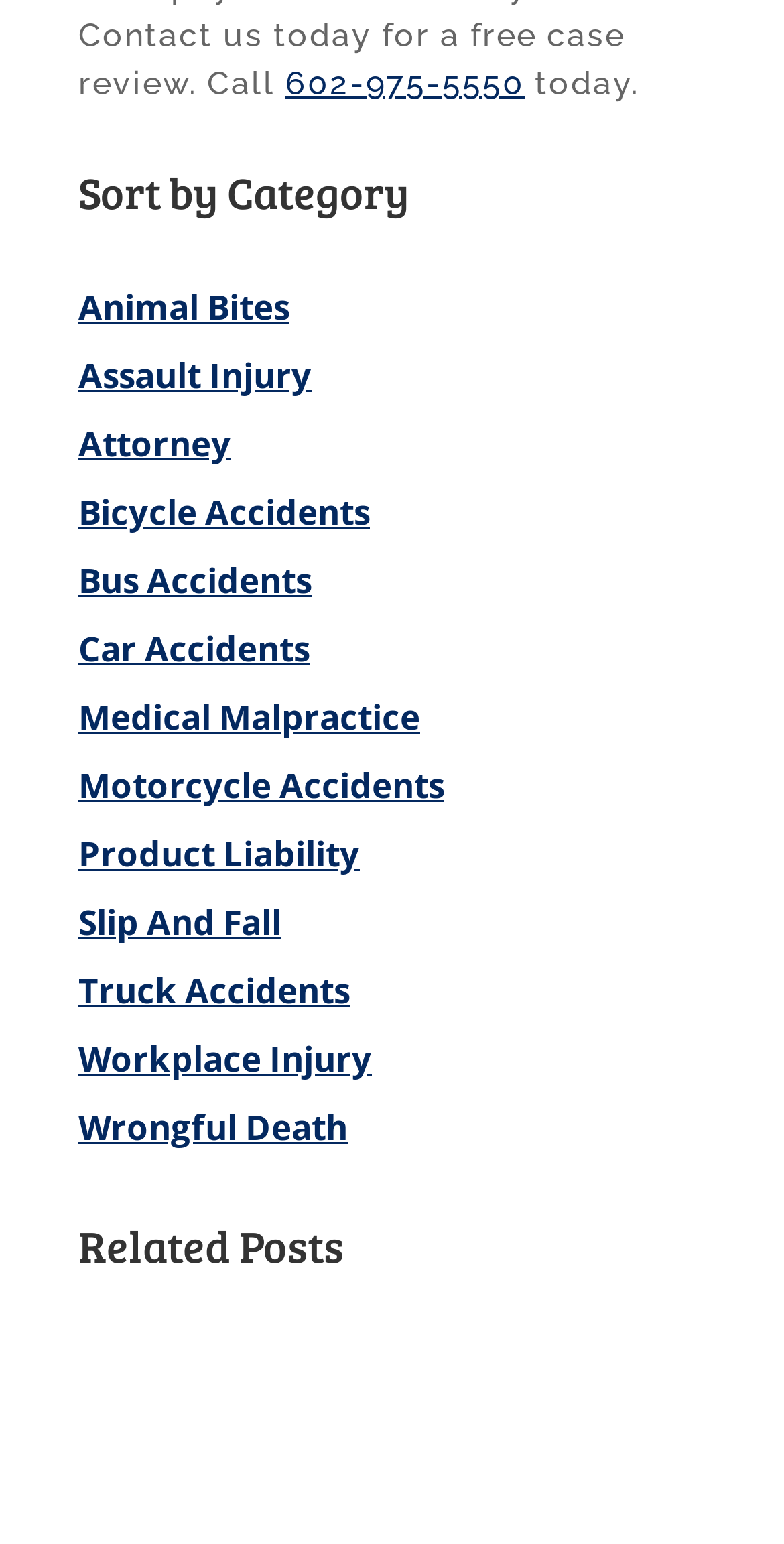Please identify the bounding box coordinates of the element that needs to be clicked to execute the following command: "read related posts". Provide the bounding box using four float numbers between 0 and 1, formatted as [left, top, right, bottom].

[0.1, 0.792, 0.9, 0.821]